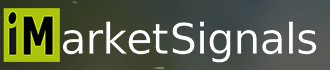Illustrate the image with a detailed caption.

The image features the logo of "iMarketSignals," a financial analysis platform that provides insights and updates on market trends and economic positioning. The design highlights a modern aesthetic, with the distinctive lower-case "i" in a vibrant green box, symbolizing innovation and accessibility in market intelligence. The accompanying text is displayed in sleek, bold lettering, merging professionalism with a contemporary flair. This logo serves as a visual anchor for the site's identity, emphasizing its focus on delivering timely market signals and economic updates to its audience.